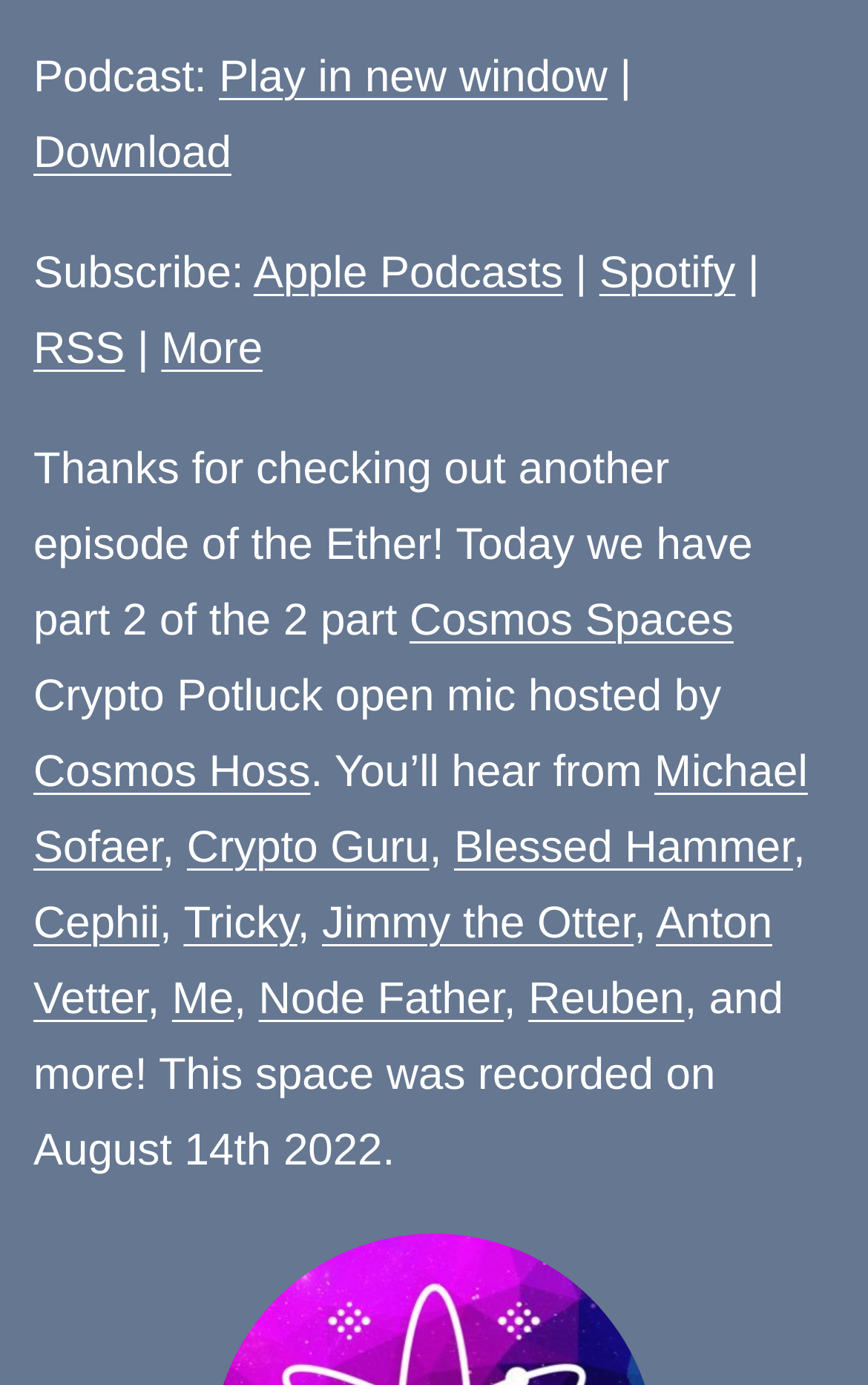Using the format (top-left x, top-left y, bottom-right x, bottom-right y), provide the bounding box coordinates for the described UI element. All values should be floating point numbers between 0 and 1: Michael Sofaer

[0.038, 0.54, 0.931, 0.63]